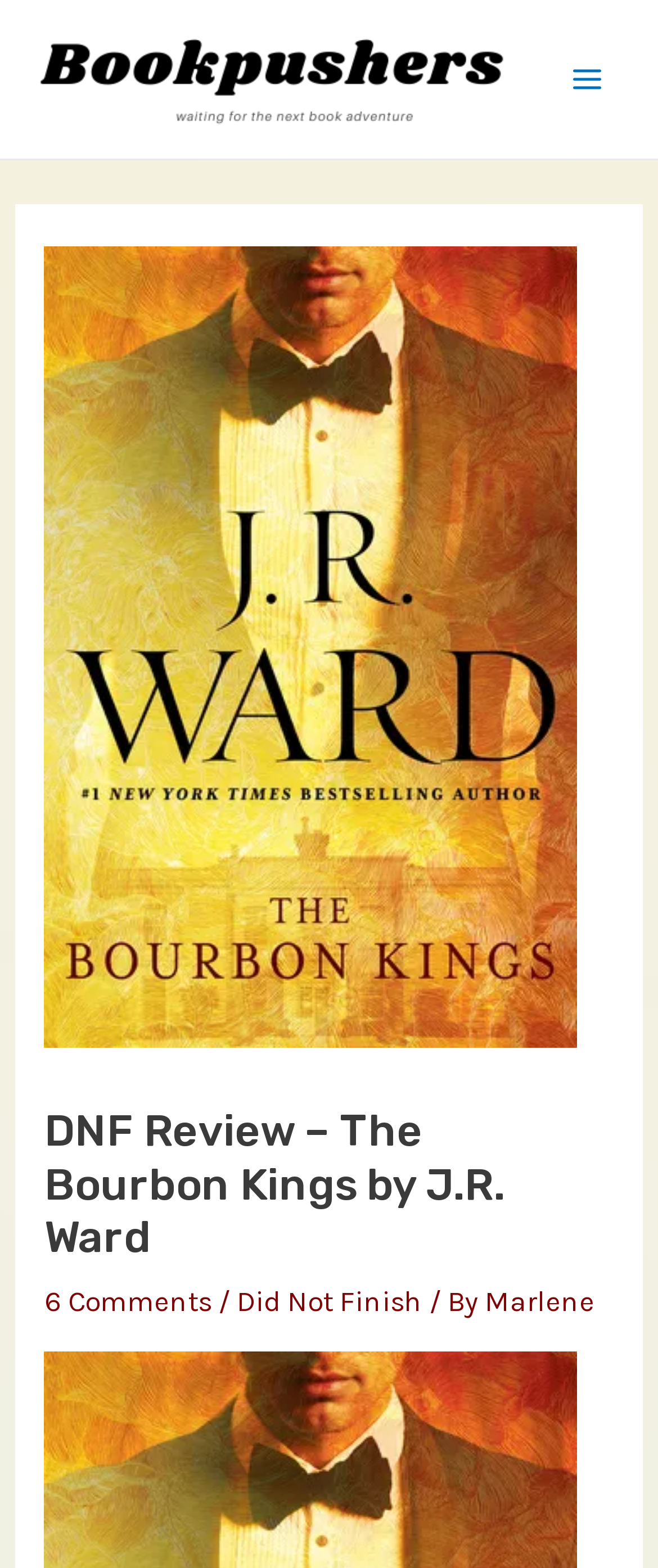Based on the element description: "alt="The Bookpushers"", identify the bounding box coordinates for this UI element. The coordinates must be four float numbers between 0 and 1, listed as [left, top, right, bottom].

[0.051, 0.038, 0.782, 0.059]